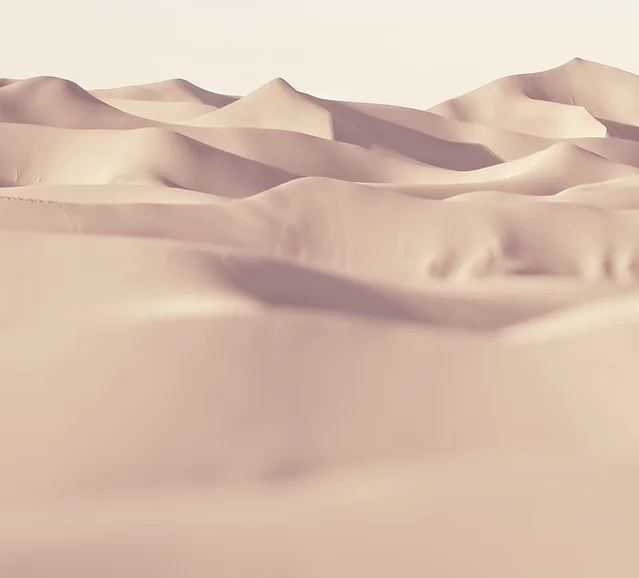What effect does the light have on the sand?
Please provide a detailed and comprehensive answer to the question.

According to the caption, the light 'casts subtle shadows, enhancing the texture of the sand', which means that the light is highlighting the natural texture of the sand, making it more visible and pronounced.